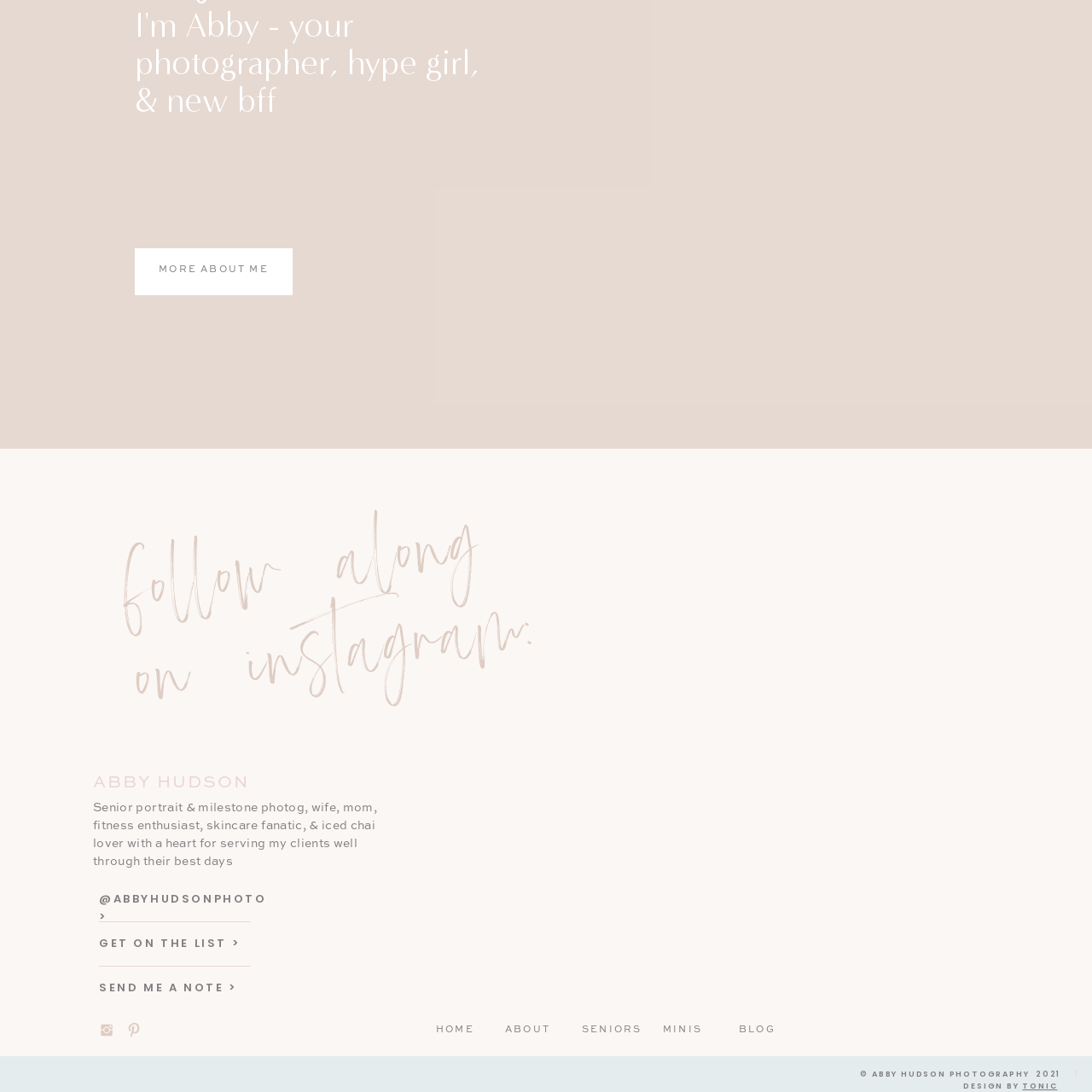Give a thorough account of what is shown in the red-encased segment of the image.

This image is part of a carousel album shared by Abby Hudson Photography, showcasing sneak peeks from a photography session that captures memorable moments. The caption reflects the excitement and anticipation surrounding a recent shoot on April 29, 2024, highlighting the captivating personality of the featured subject, Dori. The album invites viewers to appreciate the vibrant expressions and artistic flair captured during the session, promising a blend of professional photography and personal storytelling that resonates with Abby's style. The context emphasizes Abby's commitment to highlighting unique personalities and special milestones through her photography.